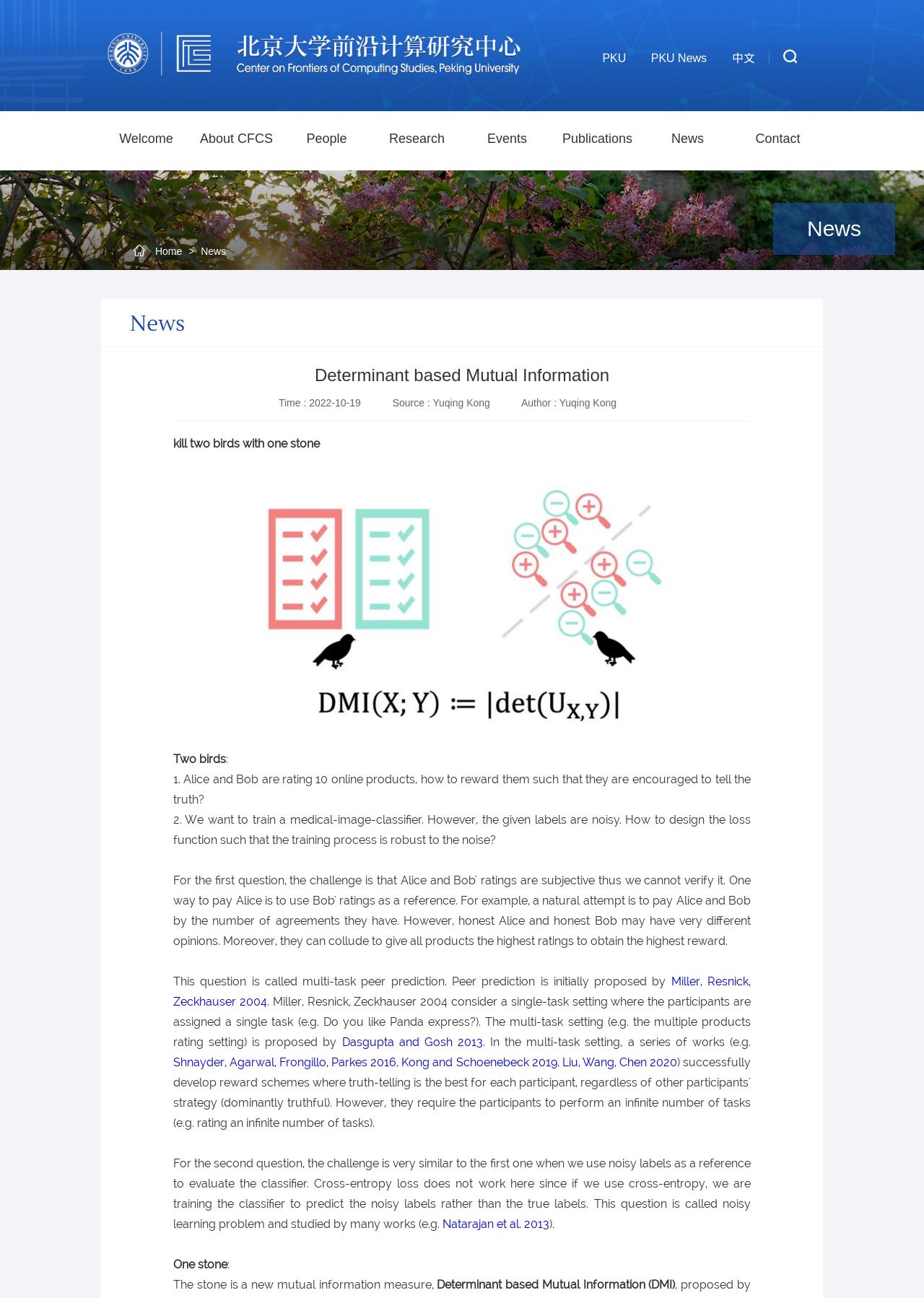Find the bounding box of the web element that fits this description: "Kong and Schoenebeck 2019".

[0.435, 0.813, 0.603, 0.824]